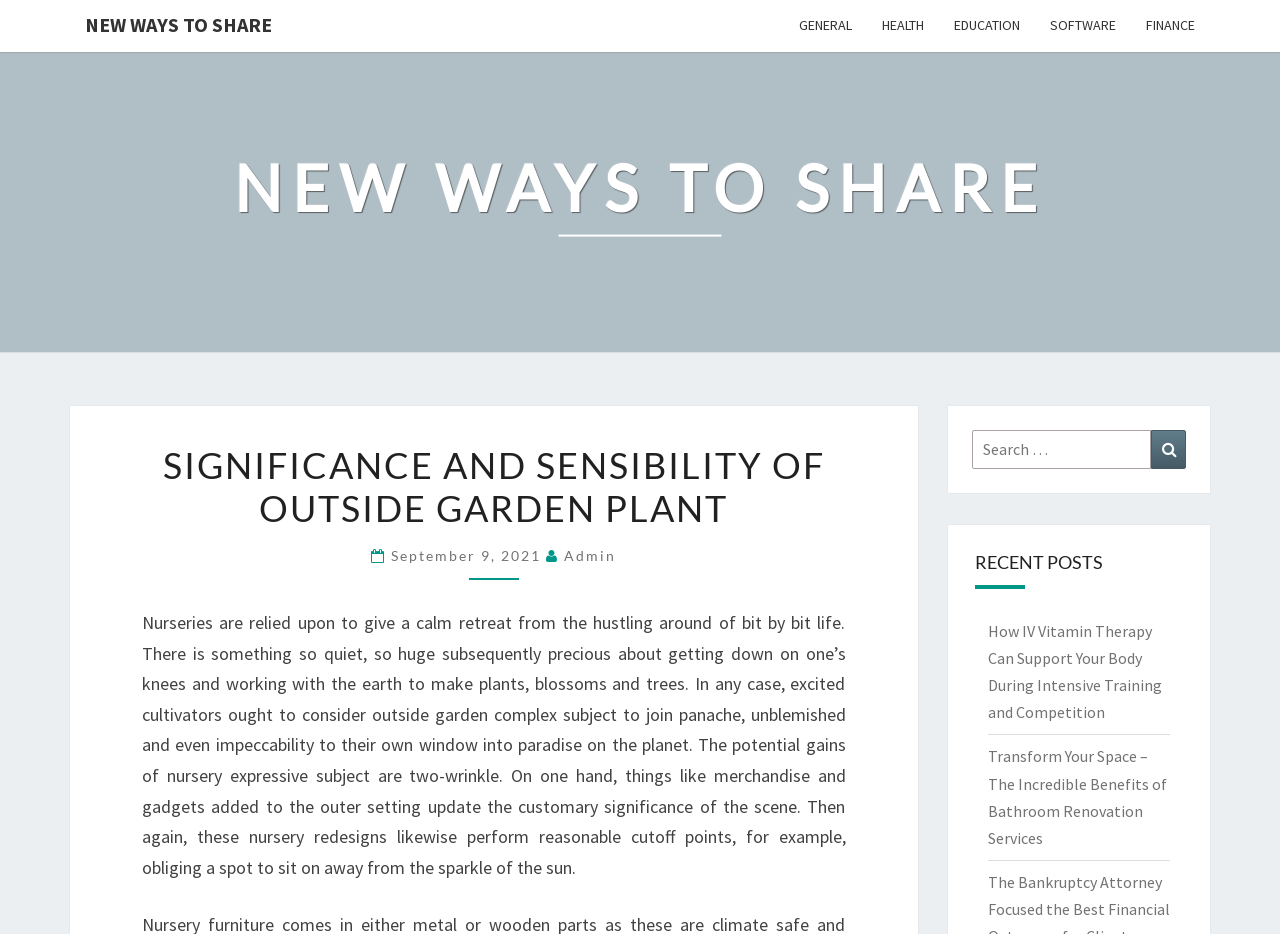What is the main topic of the webpage?
Based on the image, provide a one-word or brief-phrase response.

Outside garden plant